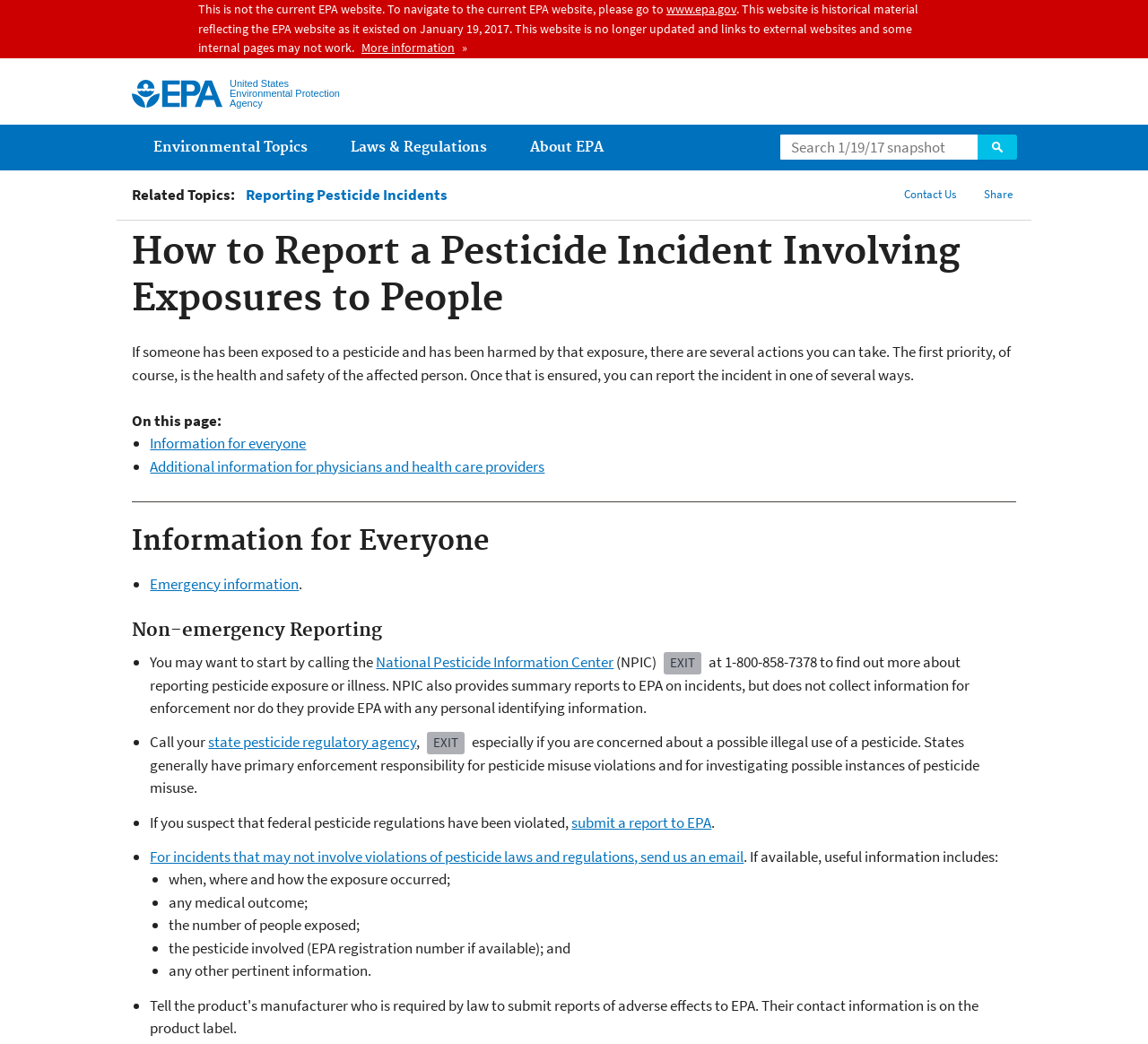Provide the bounding box coordinates for the UI element described in this sentence: "Exit". The coordinates should be four float values between 0 and 1, i.e., [left, top, right, bottom].

[0.372, 0.701, 0.405, 0.722]